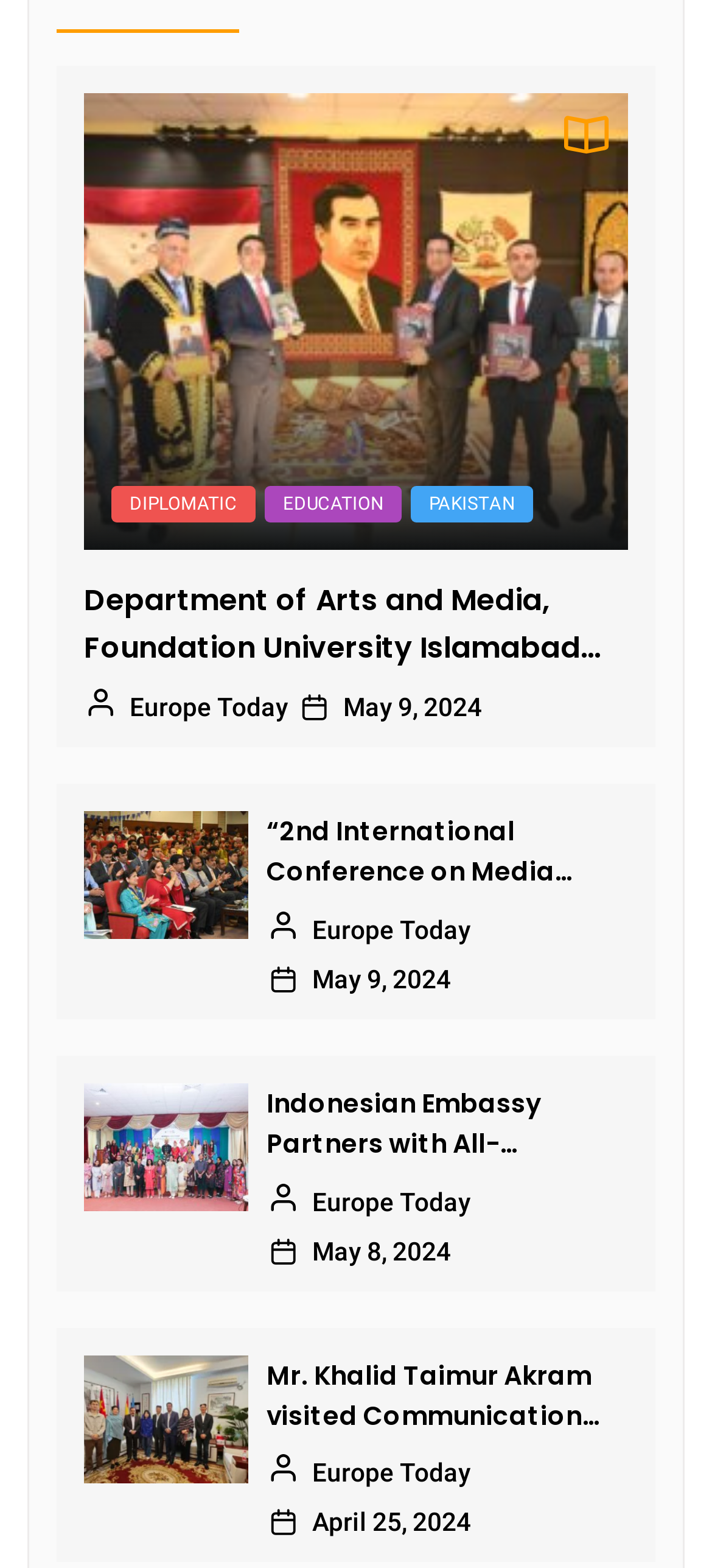Determine the bounding box coordinates of the clickable area required to perform the following instruction: "Learn about Mr. Khalid Taimur Akram's visit to Communication University of China". The coordinates should be represented as four float numbers between 0 and 1: [left, top, right, bottom].

[0.374, 0.864, 0.856, 0.916]